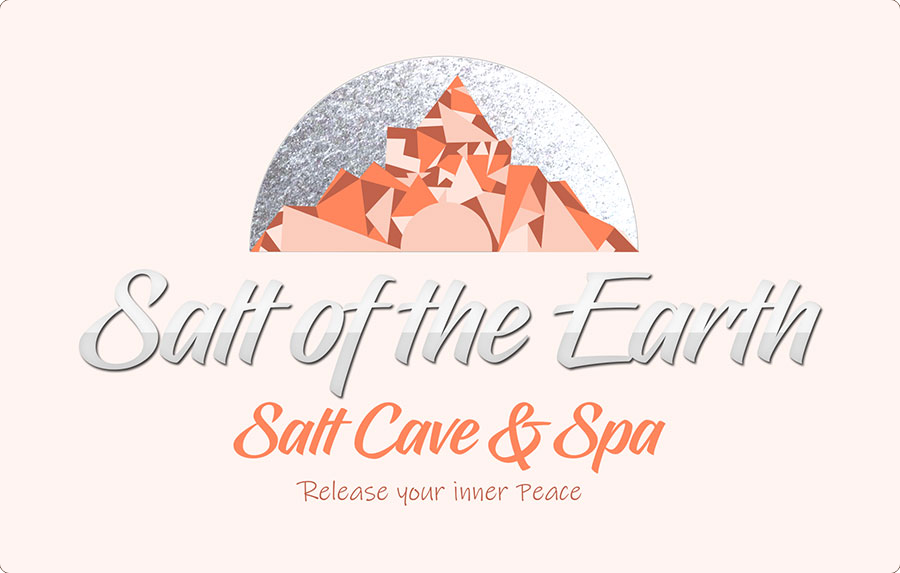What is the purpose of the spa according to the tagline?
Give a one-word or short phrase answer based on the image.

To release inner peace